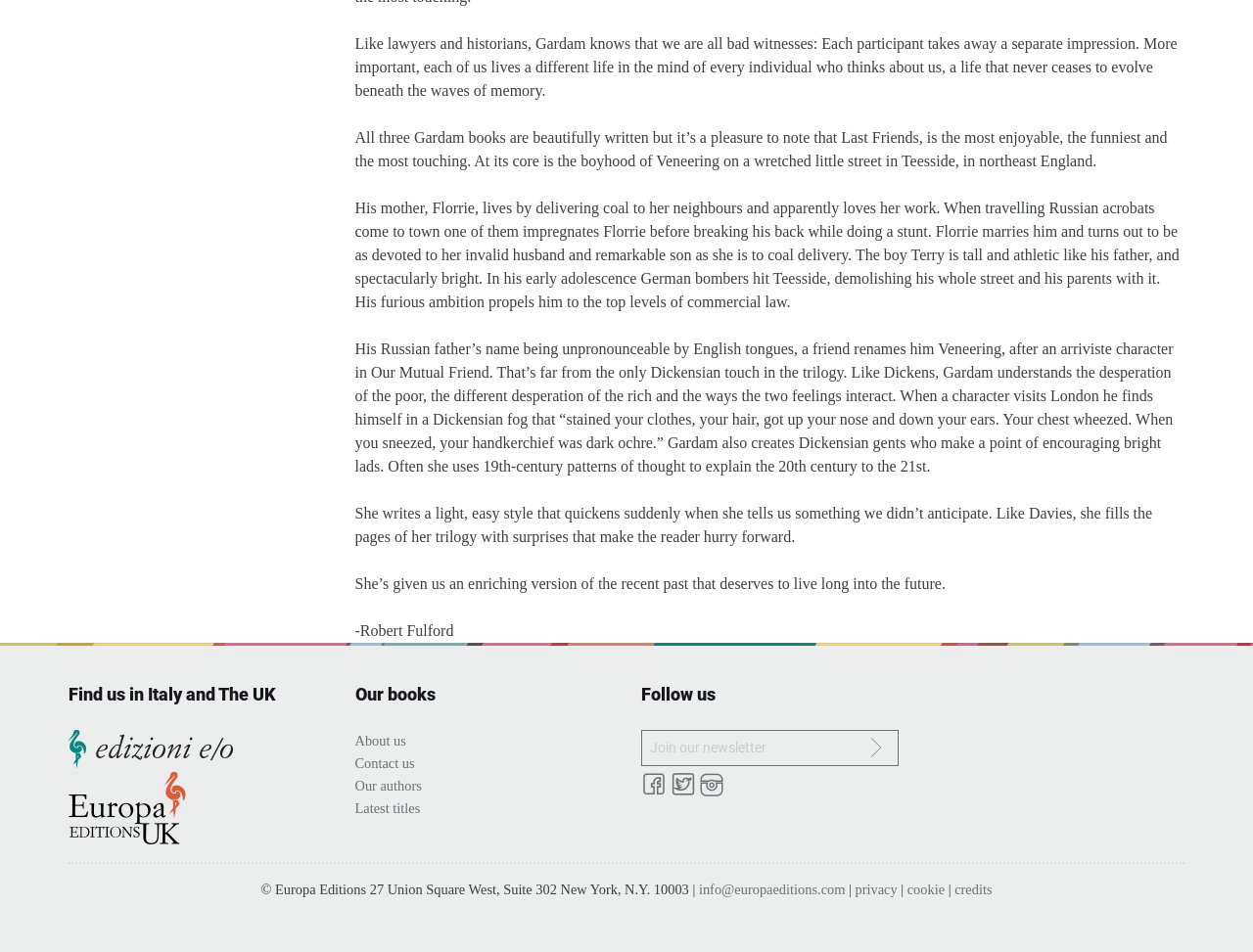Determine the bounding box for the UI element that matches this description: "title="Seguici su Facebook"".

[0.512, 0.818, 0.532, 0.837]